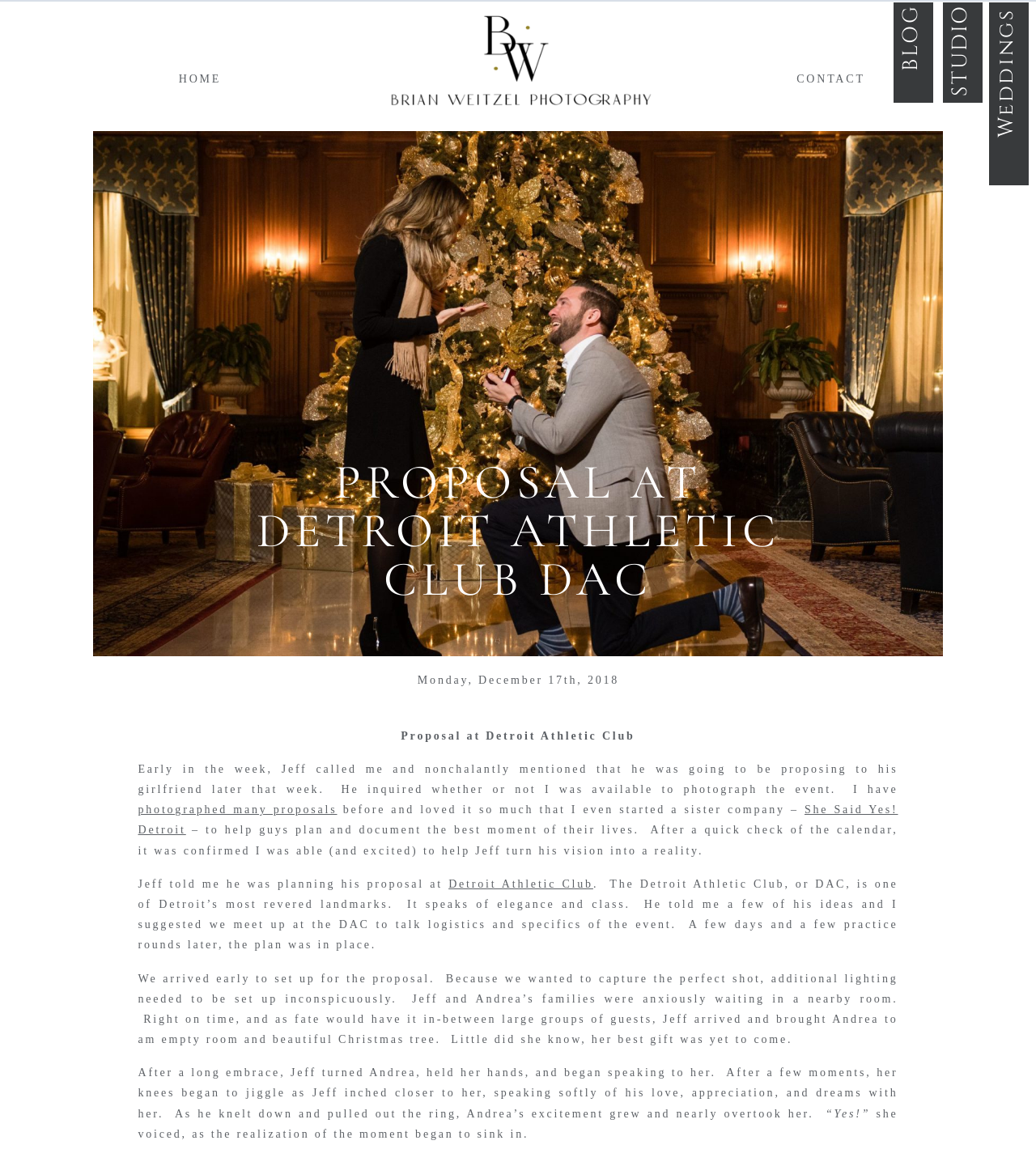Can you look at the image and give a comprehensive answer to the question:
What is the sister company of the photographer?

I determined the answer by reading the text content of the webpage, specifically the sentence 'I even started a sister company – She Said Yes! Detroit' which mentions the sister company of the photographer.